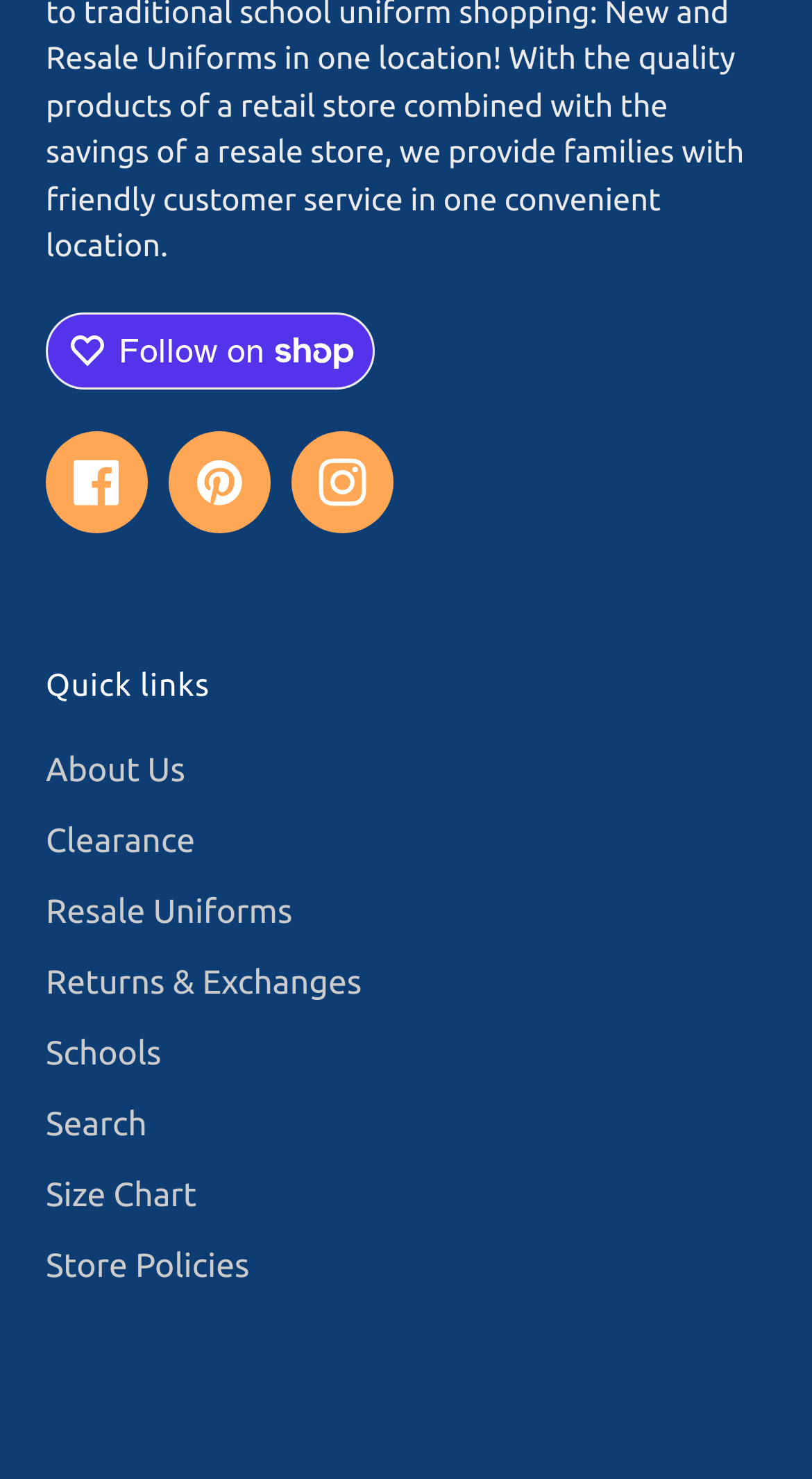Identify the bounding box coordinates for the UI element described as: "Returns & Exchanges".

[0.056, 0.652, 0.445, 0.678]